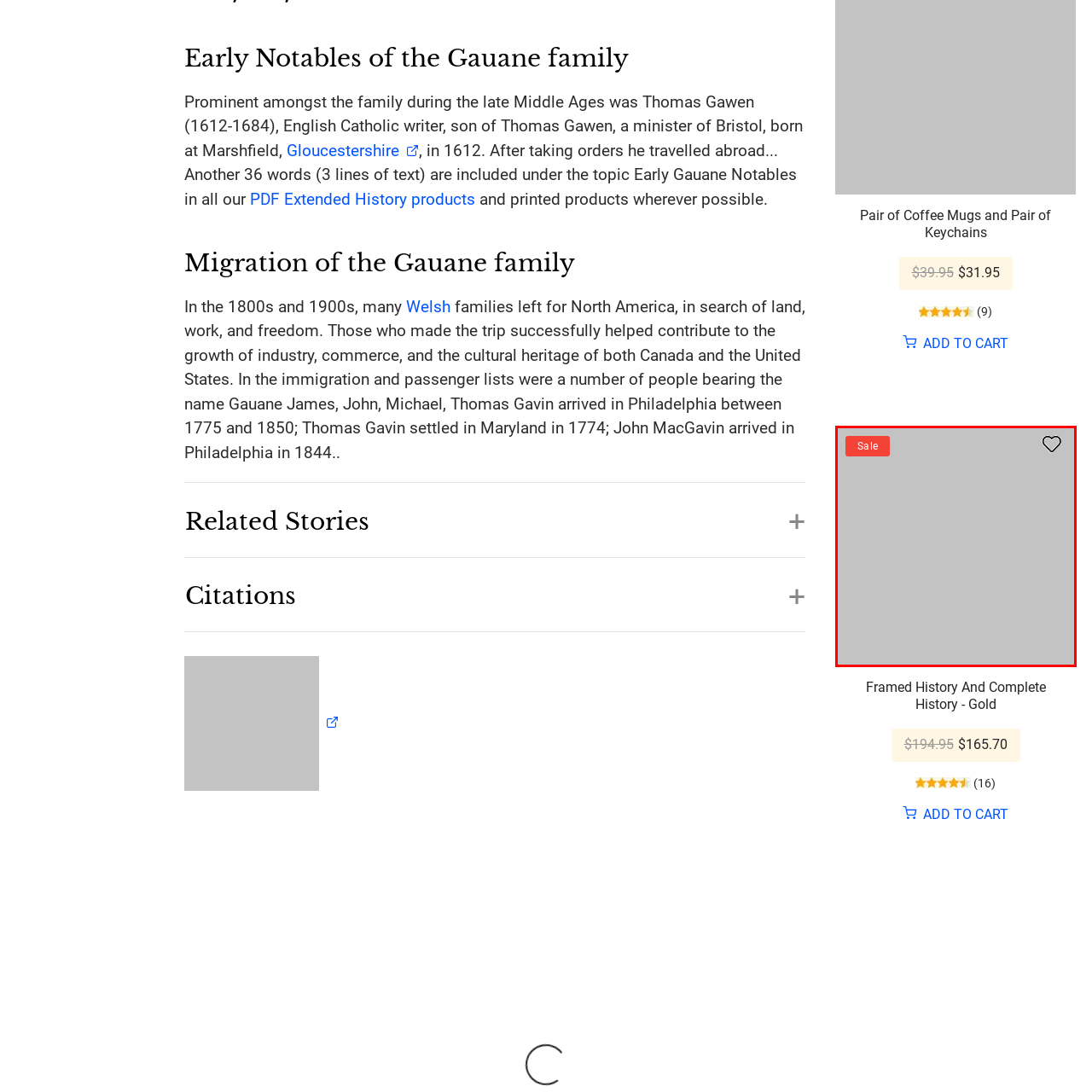Where is the heart icon located?
Analyze the highlighted section in the red bounding box of the image and respond to the question with a detailed explanation.

The heart icon, typically associated with a 'wishlist' or 'favorite' function, is positioned at the top right corner of the image, allowing users to save items for later consideration.